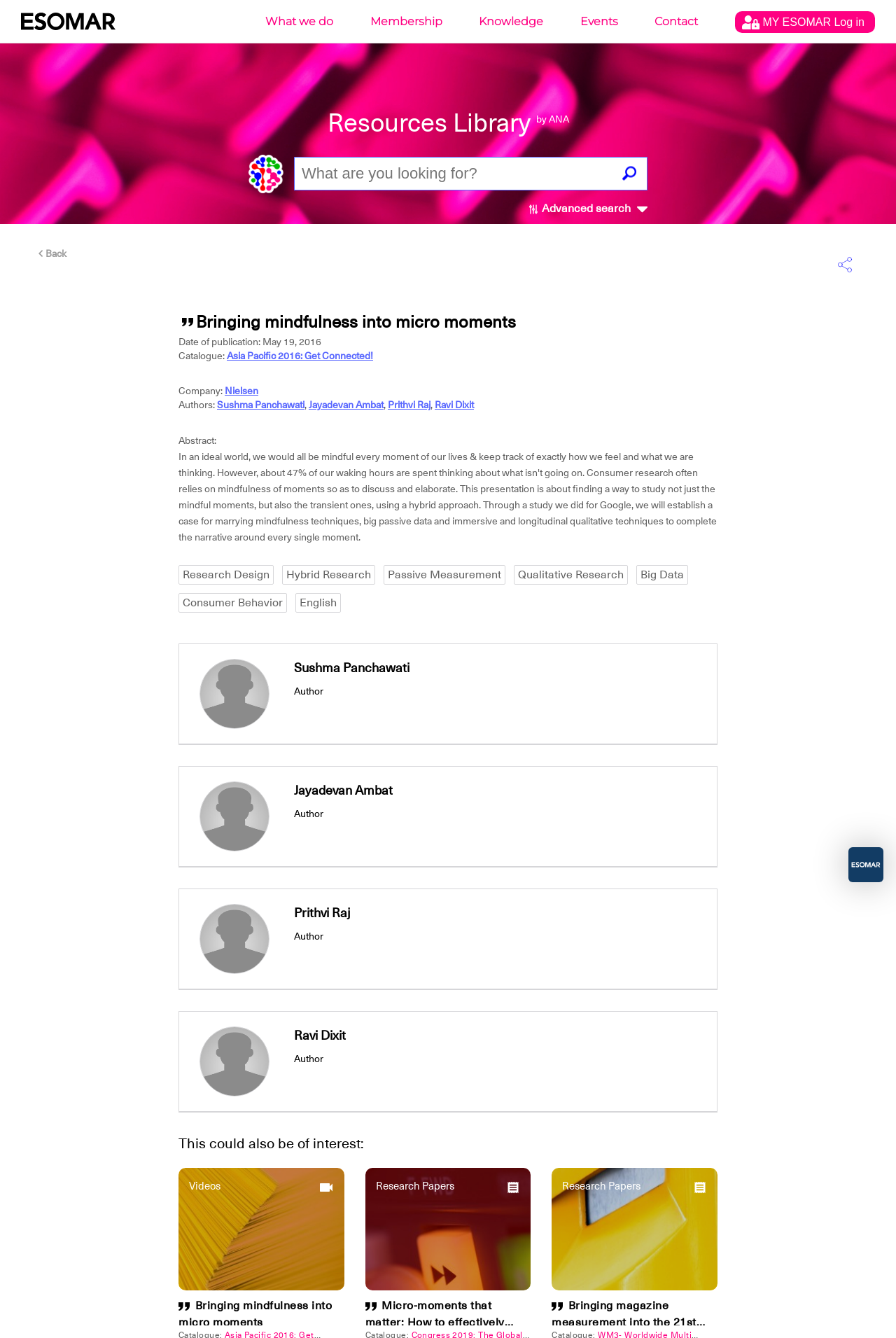Offer a comprehensive description of the webpage’s content and structure.

This webpage is about a research paper titled "Bringing mindfulness into micro moments" from ANA - ESOMAR's AI-powered Library. At the top, there are several links to navigate to different sections of the website, including "What we do", "Membership", "Knowledge", "Events", and "Contact". On the top right, there is a login button and a search bar with a search button.

Below the navigation links, there is a heading that reads "Resources Library by ANA" with the ANA logo next to it. Underneath, there is a search bar with a placeholder text "What are you looking for?" and a search button.

The main content of the webpage is about the research paper, which includes the title, publication date, catalogue, company, authors, and abstract. The authors' names are listed with links to their profiles, which include a brief description of their background.

There are several links to related topics, including "Research Design", "Hybrid Research", "Passive Measurement", "Qualitative Research", "Big Data", and "Consumer Behavior". Additionally, there are links to other languages, including English.

Further down, there are sections about each author, including their profile picture, name, and a brief description of their background. There is also a section that suggests other related content, including videos.

At the bottom, there is a citation section that provides the citation information for the research paper in APA format, along with a button to copy the citation. There is also a link to the research paper's URL and a button to navigate to the research papers section.